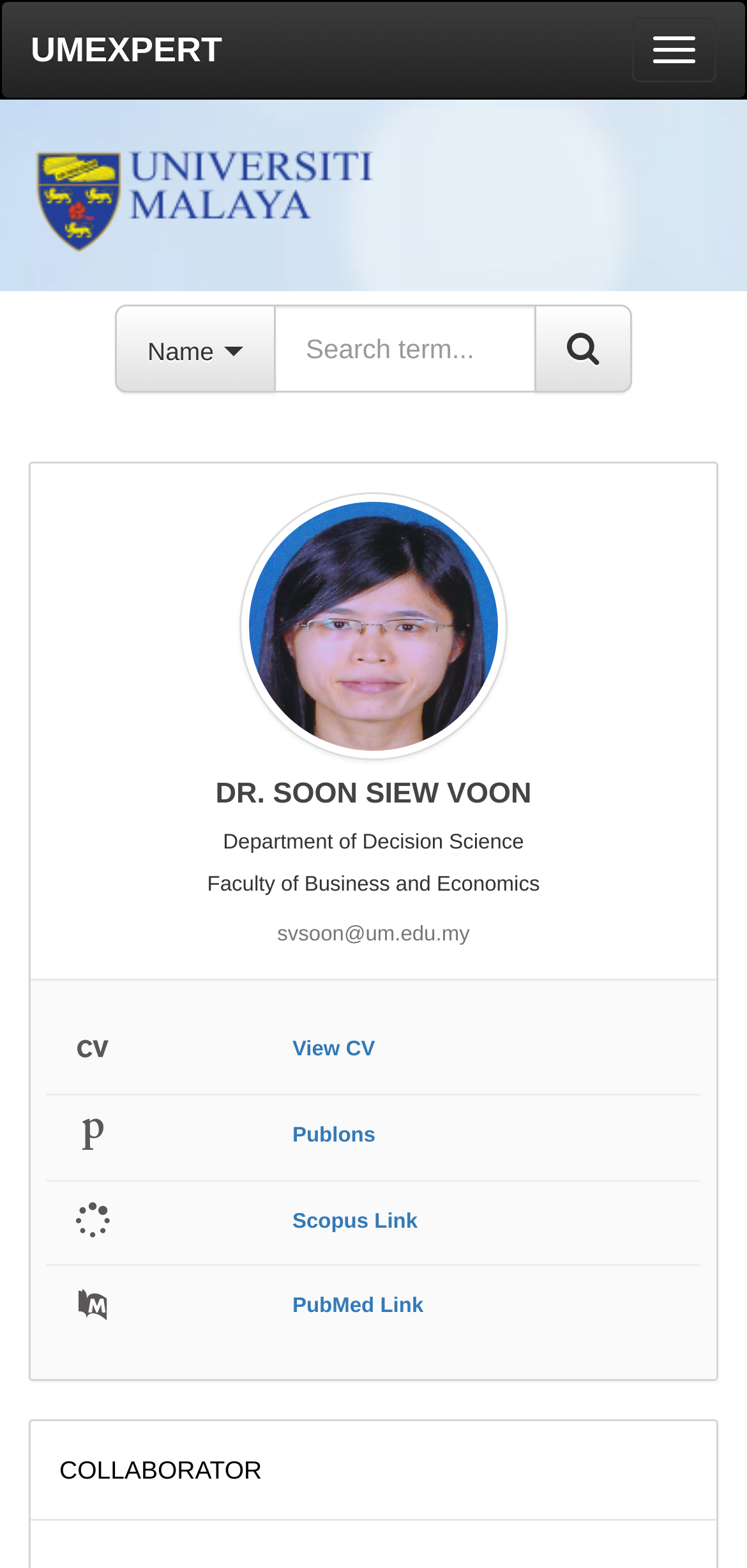What is the email address of the academic staff?
Based on the screenshot, provide a one-word or short-phrase response.

svsoon@um.edu.my